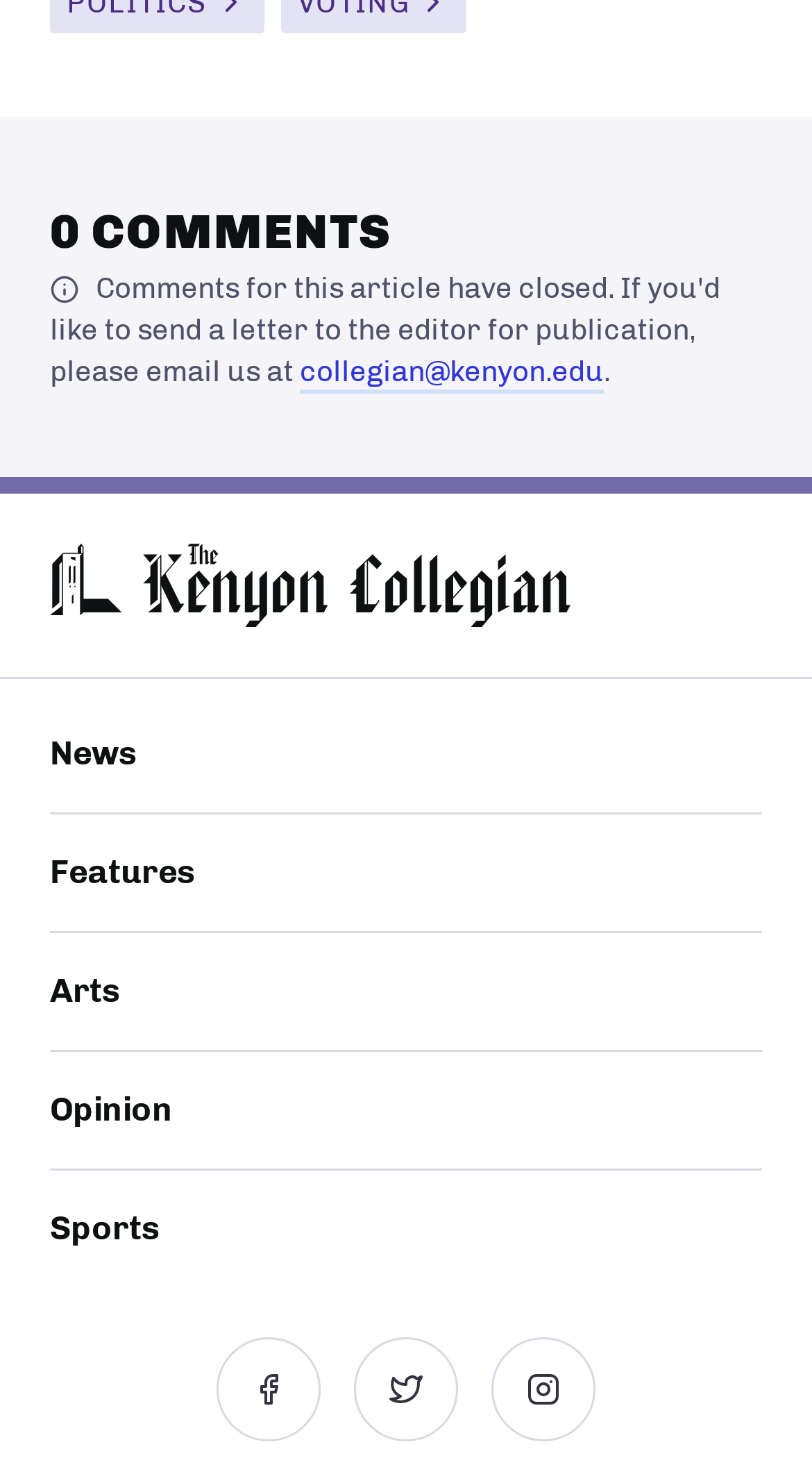Use a single word or phrase to answer the question: How many heading elements are there?

2